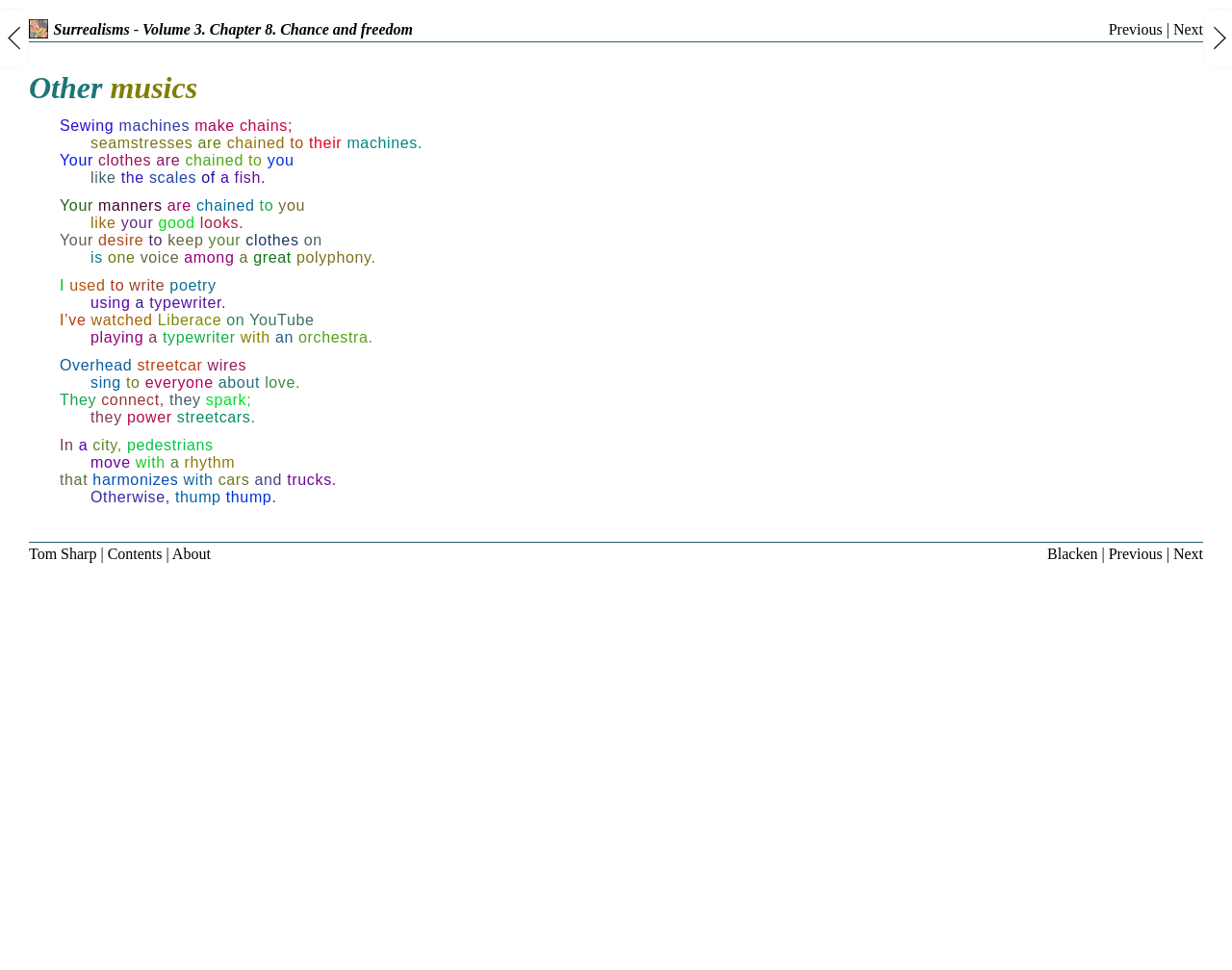Please specify the bounding box coordinates for the clickable region that will help you carry out the instruction: "Click on the link 'Other musics'".

[0.023, 0.073, 0.16, 0.109]